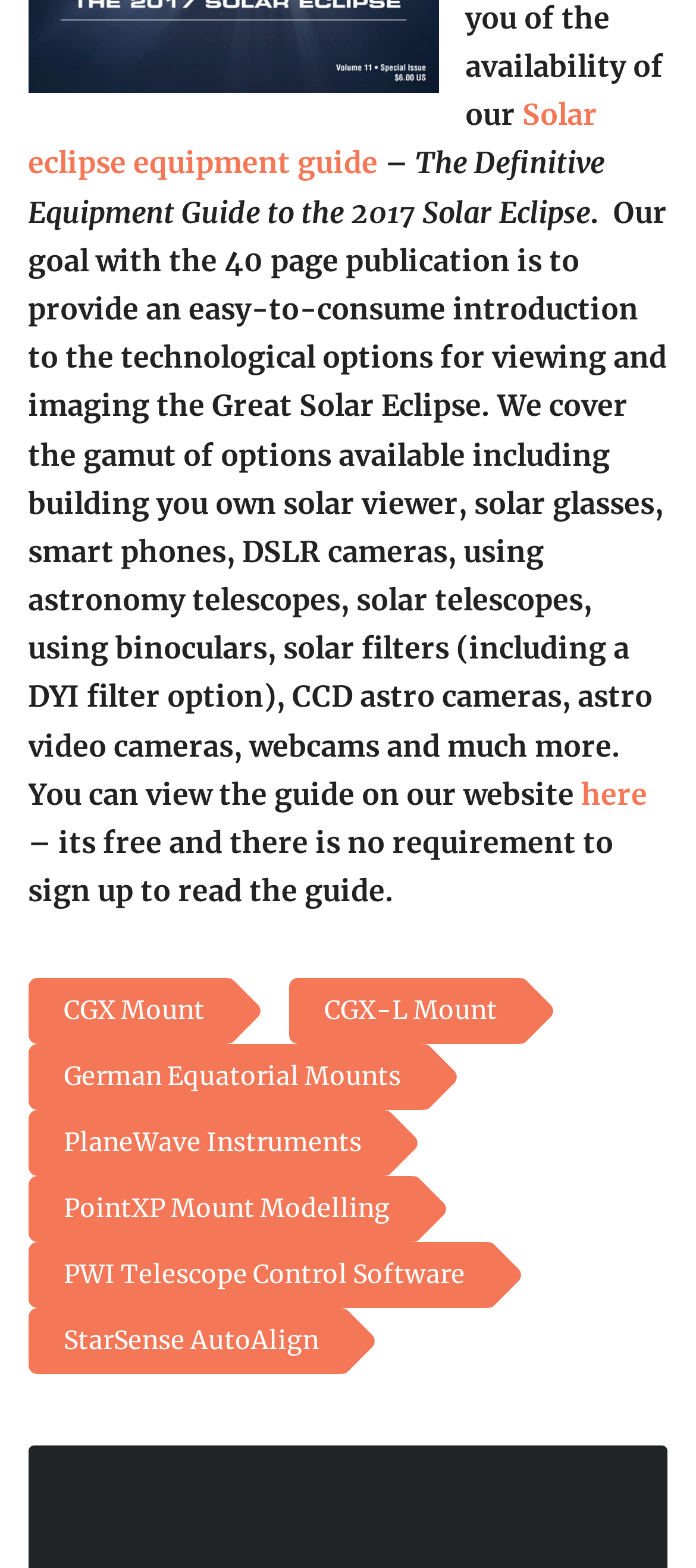Determine the bounding box coordinates of the clickable region to carry out the instruction: "Learn about the PWI Telescope Control Software".

[0.04, 0.793, 0.699, 0.835]